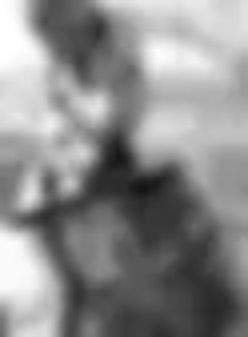Answer the following inquiry with a single word or phrase:
What profession influenced the illustrator's upbringing?

Physician